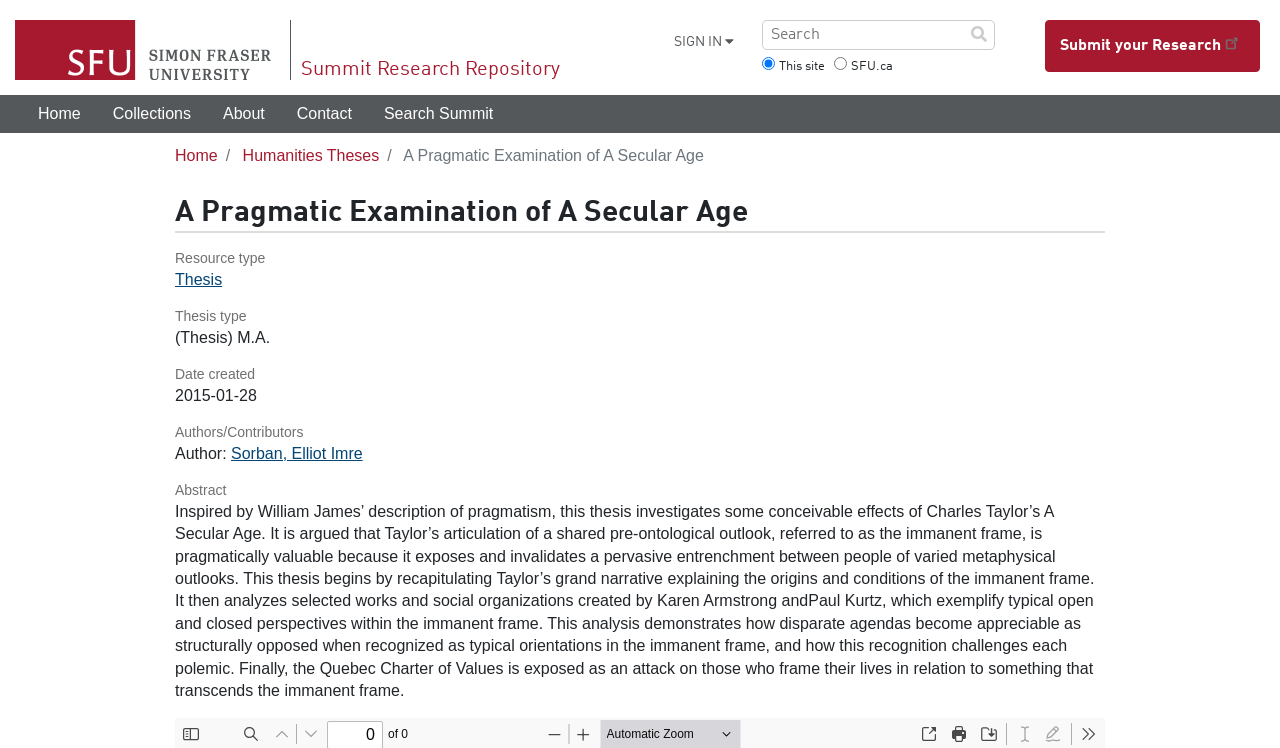Please reply to the following question using a single word or phrase: 
Who is the author of this thesis?

Sorban, Elliot Imre